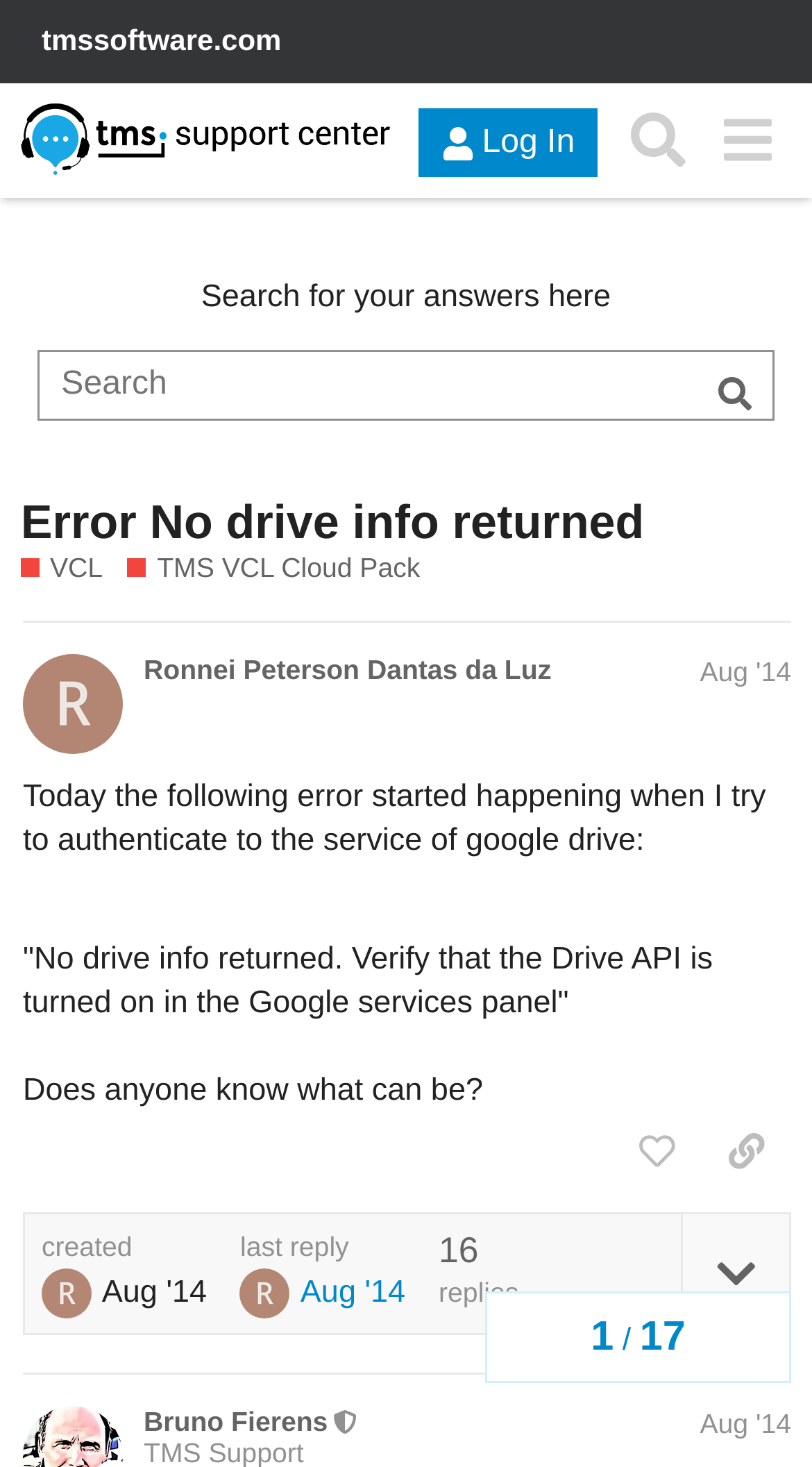Please give a short response to the question using one word or a phrase:
How many replies are there to the post?

16